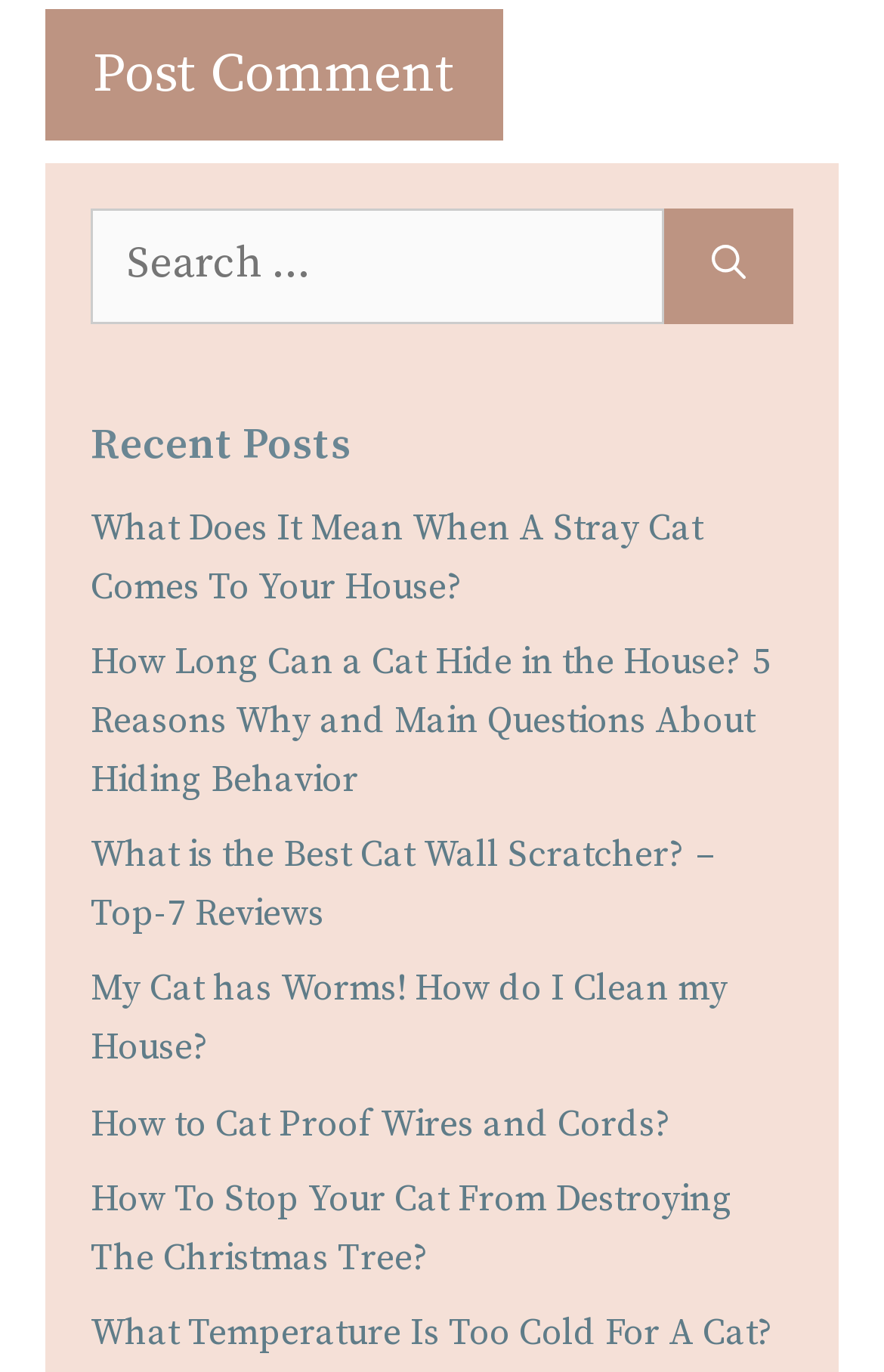Please determine the bounding box coordinates, formatted as (top-left x, top-left y, bottom-right x, bottom-right y), with all values as floating point numbers between 0 and 1. Identify the bounding box of the region described as: name="submit" value="Post Comment"

[0.051, 0.007, 0.569, 0.103]